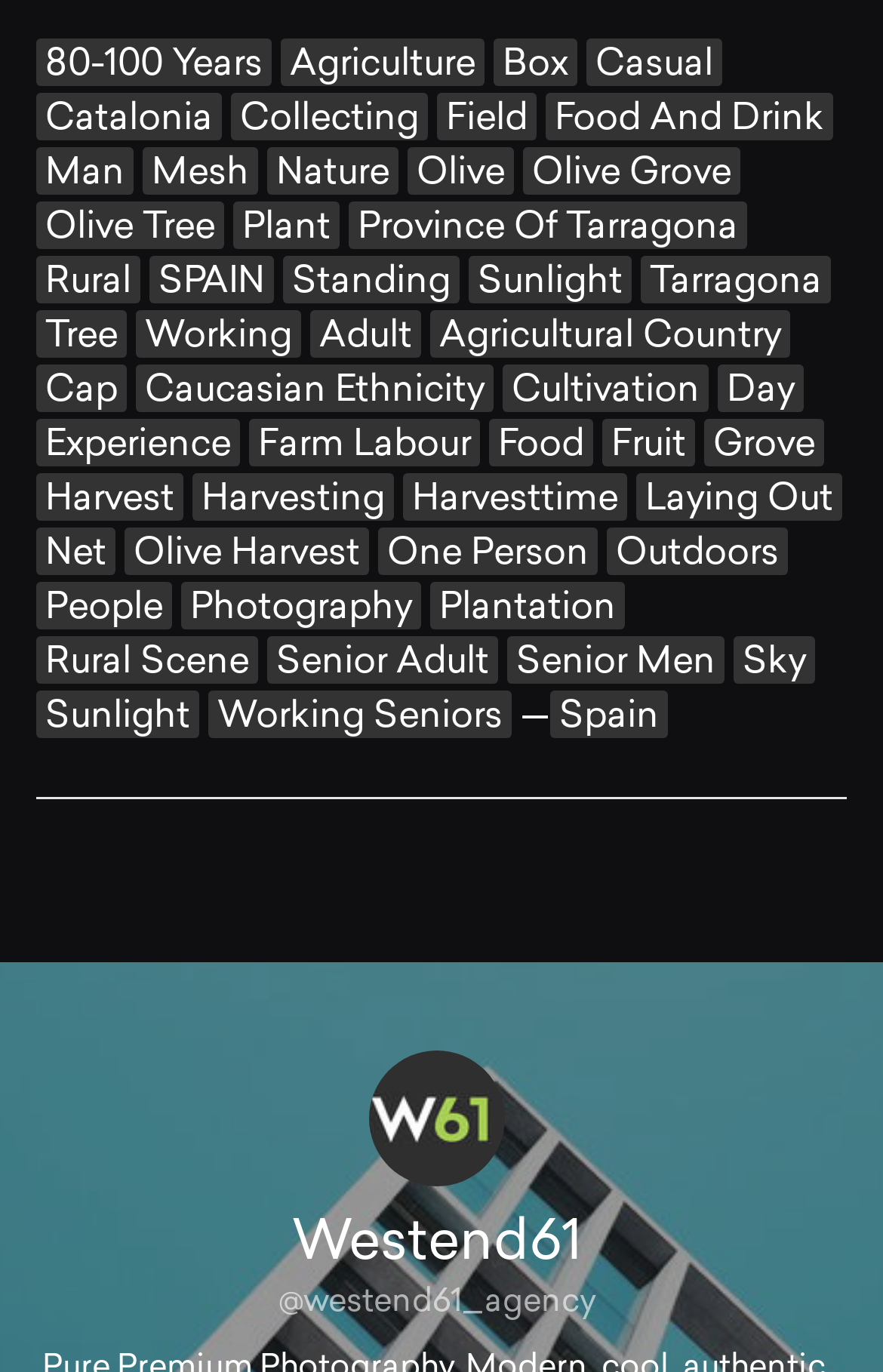What is the text of the first link?
Using the image, provide a concise answer in one word or a short phrase.

80-100 Years